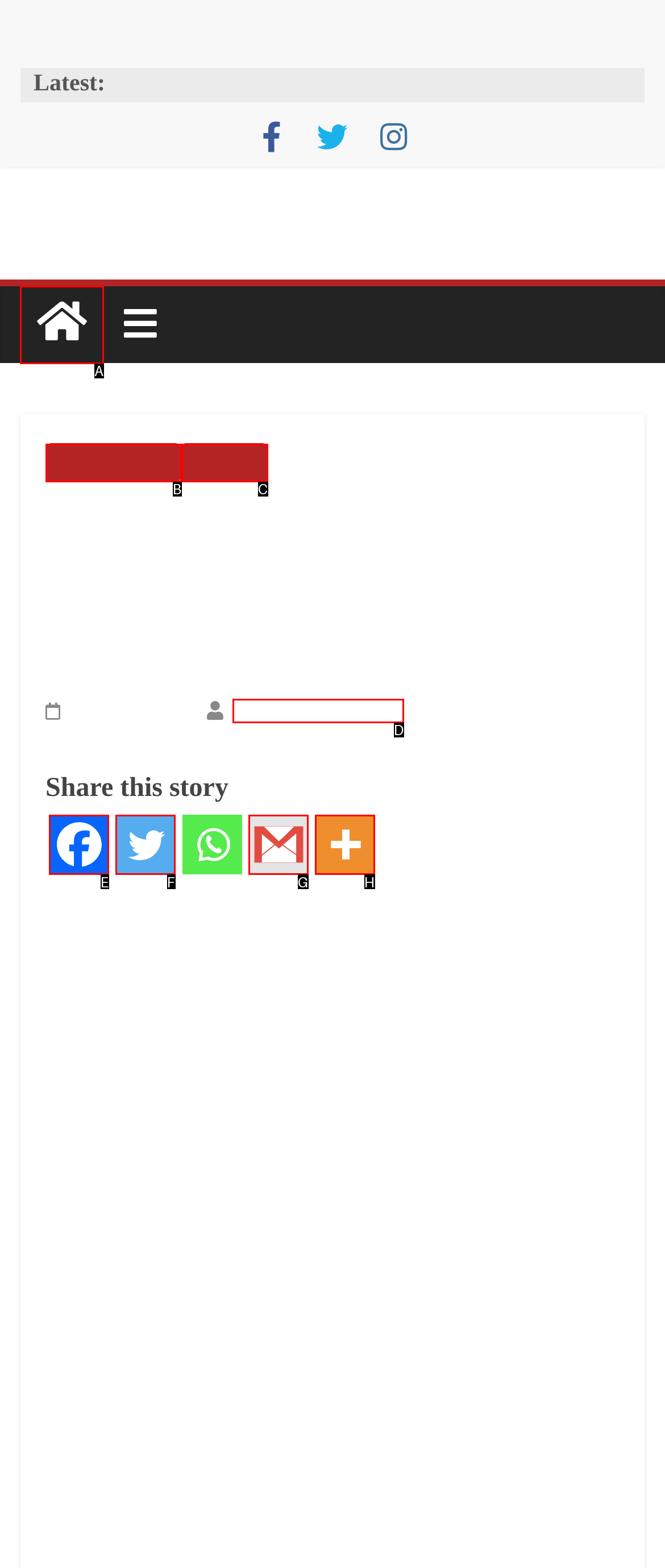Based on the description: Sports, select the HTML element that fits best. Provide the letter of the matching option.

C